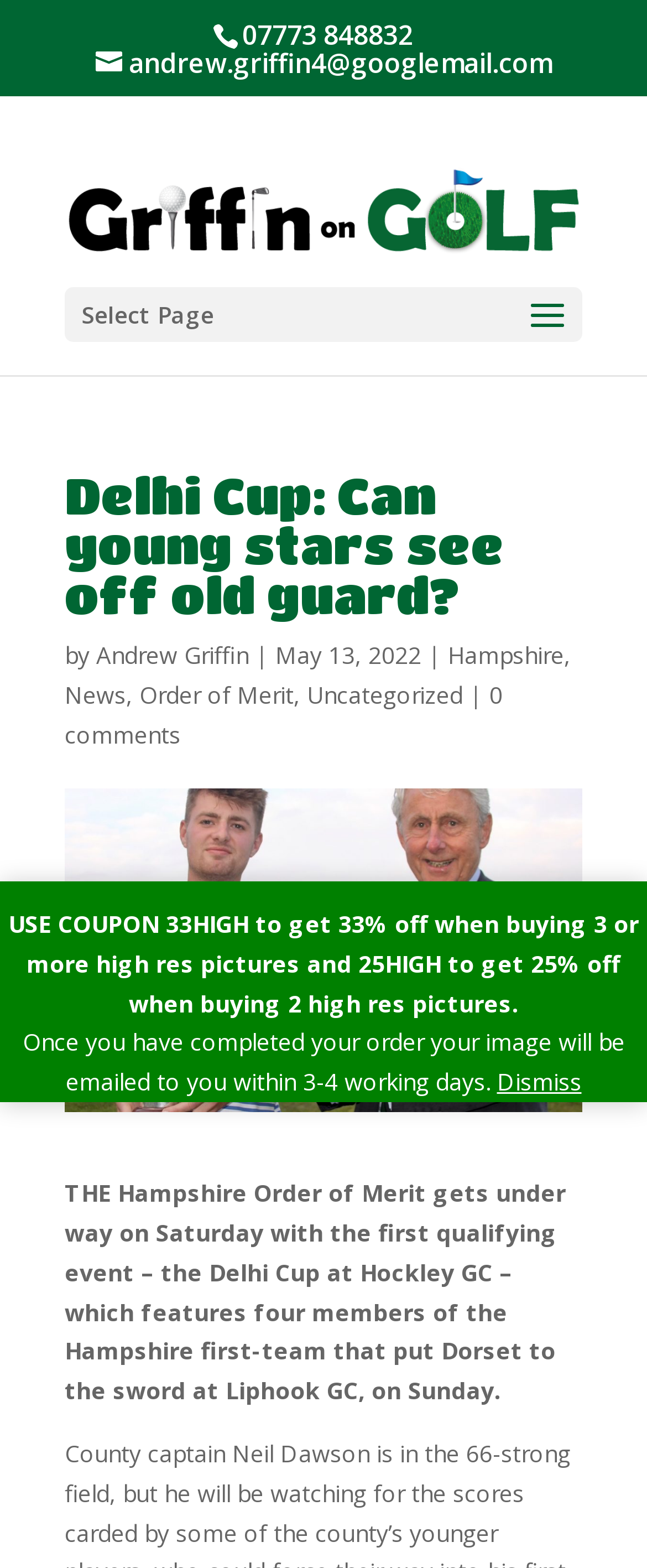Please study the image and answer the question comprehensively:
What is the date of the article?

The date of the article can be found in the text '| May 13, 2022' which is located below the main heading of the webpage.